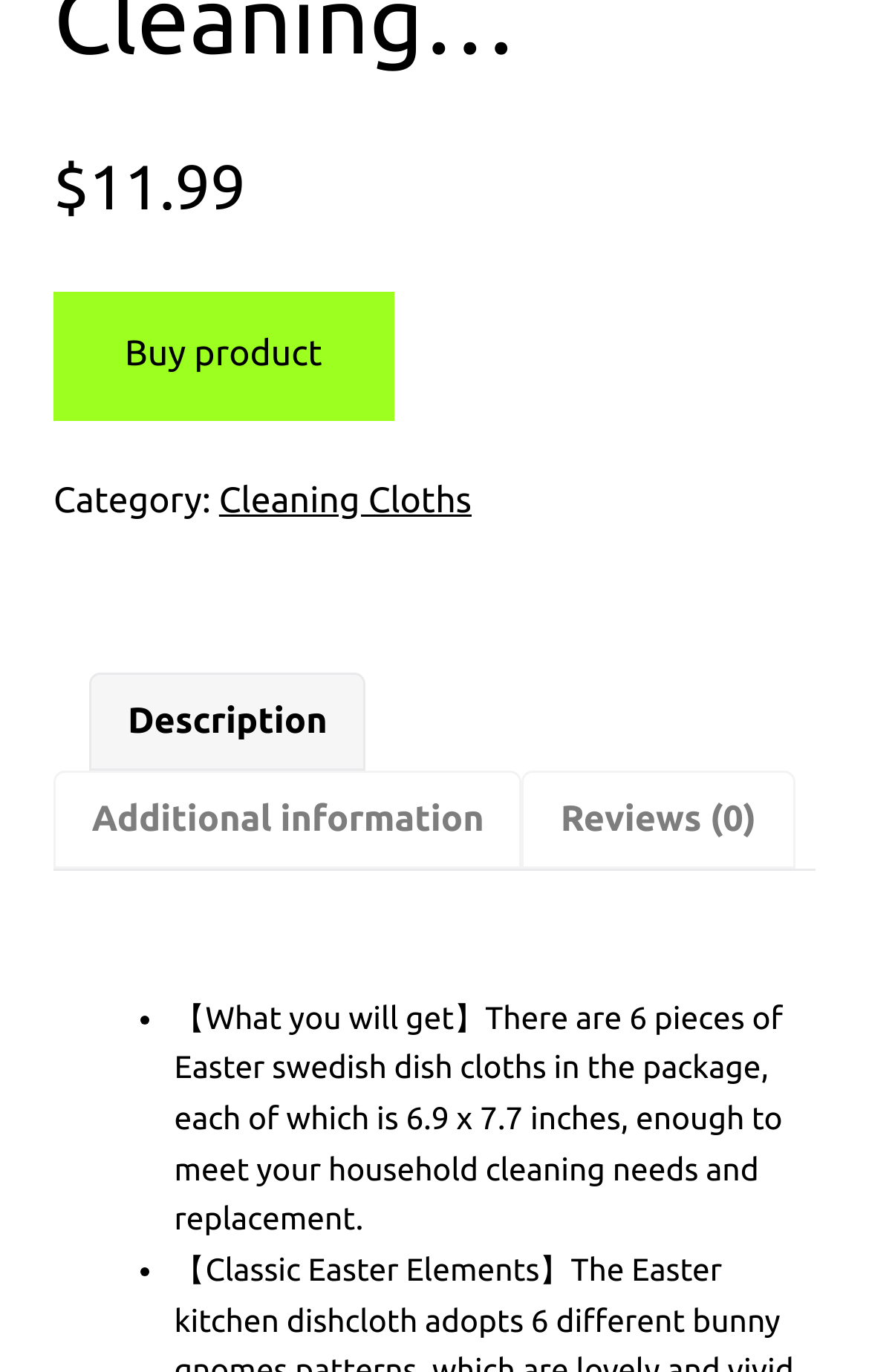What is the price of the product?
Refer to the image and provide a concise answer in one word or phrase.

$11.99